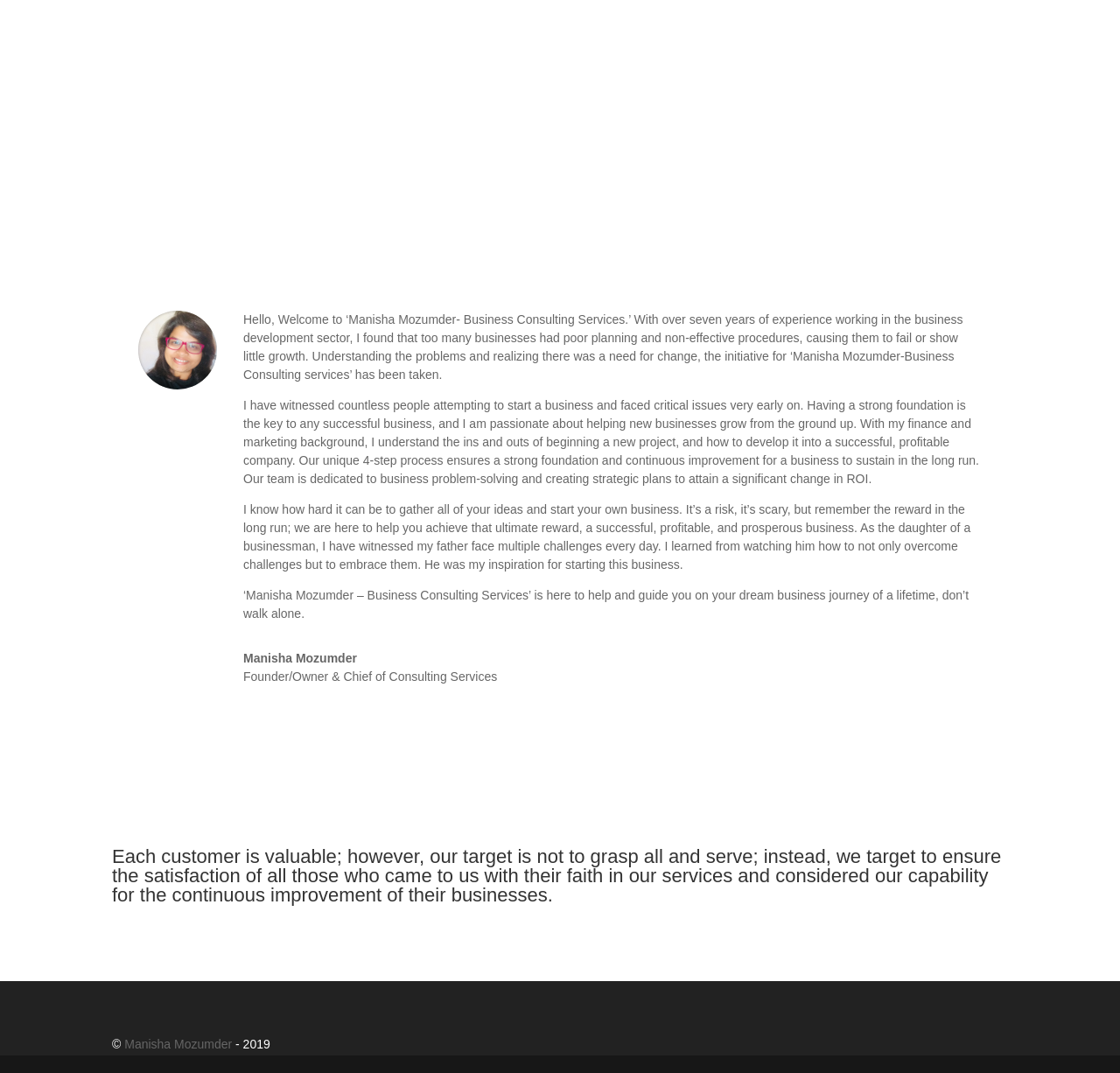Who is the founder of the company?
Answer the question with just one word or phrase using the image.

Manisha Mozumder